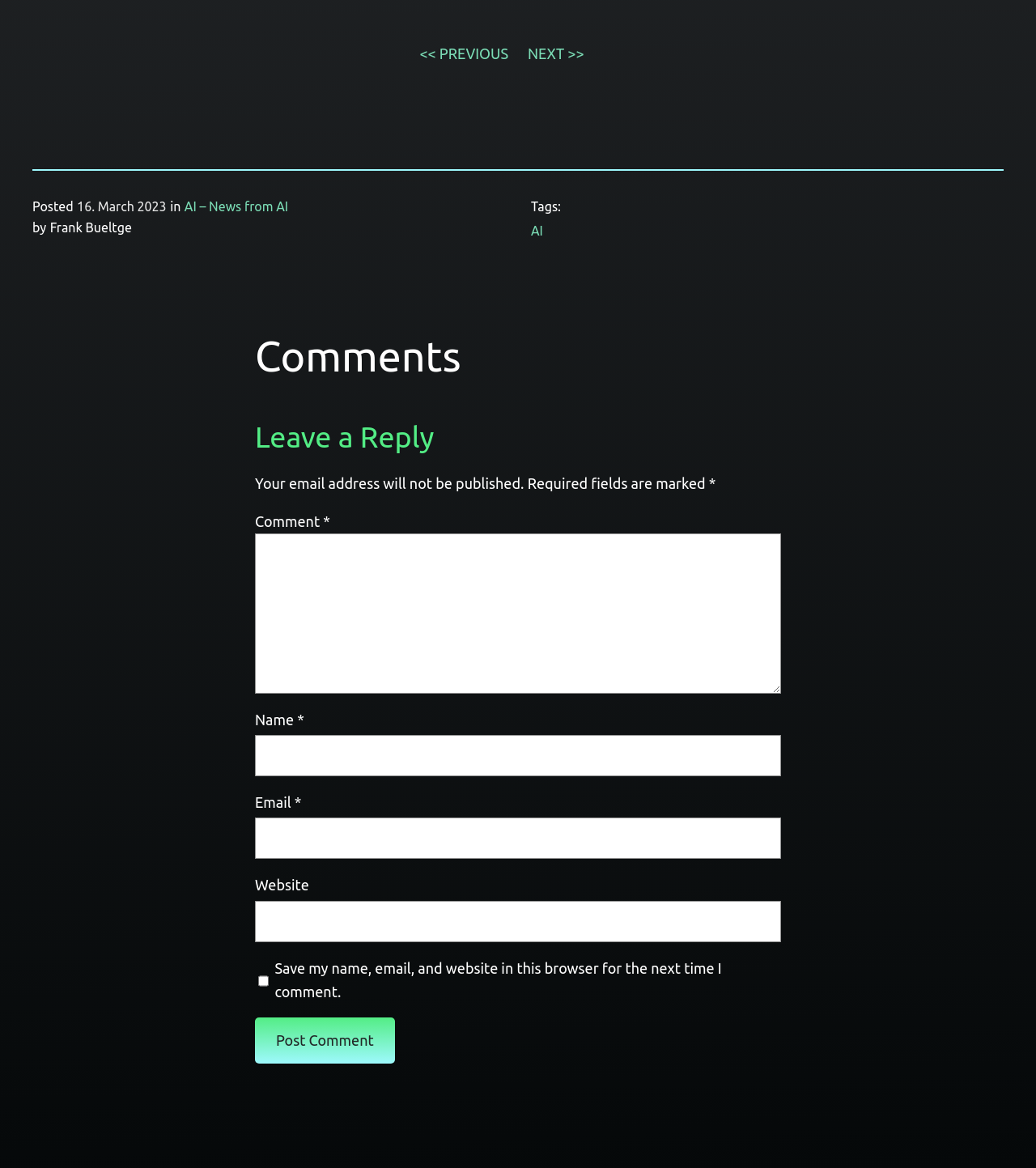Determine the bounding box coordinates for the HTML element described here: "parent_node: Email * aria-describedby="email-notes" name="email"".

[0.246, 0.7, 0.754, 0.736]